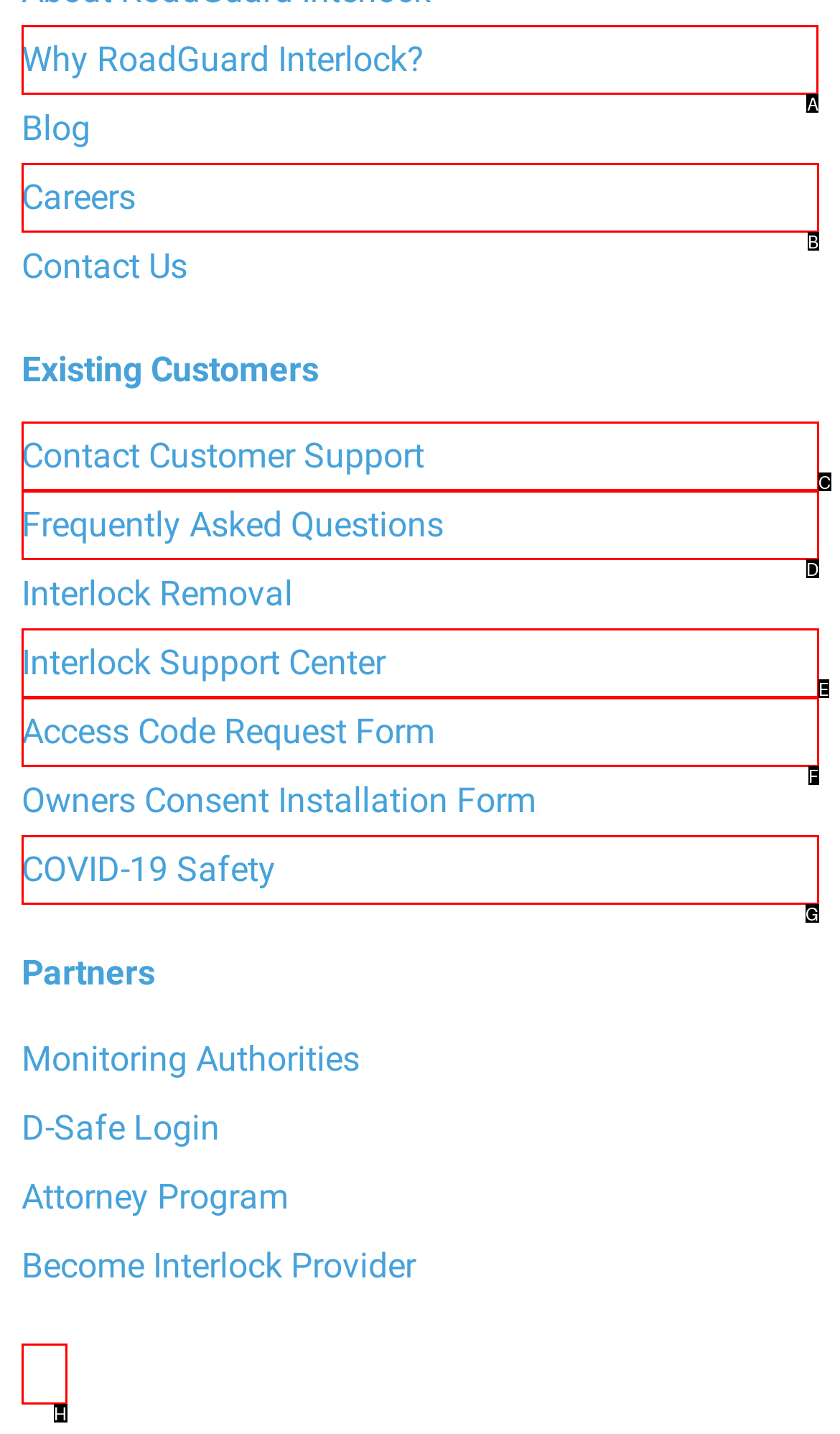Which option should be clicked to execute the task: Click on 'Why RoadGuard Interlock?'?
Reply with the letter of the chosen option.

A